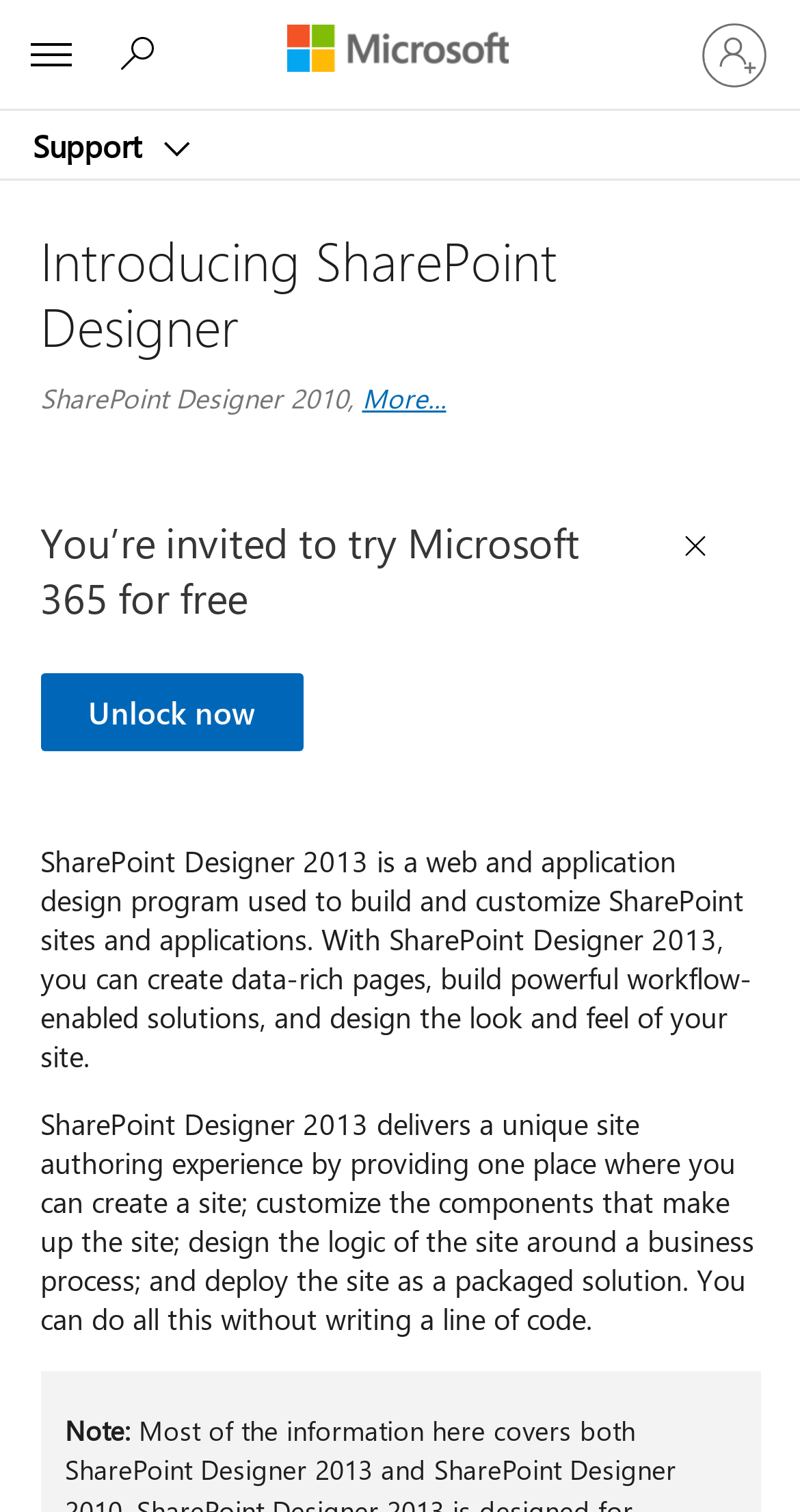Determine the bounding box coordinates for the area that needs to be clicked to fulfill this task: "Search for help". The coordinates must be given as four float numbers between 0 and 1, i.e., [left, top, right, bottom].

[0.136, 0.014, 0.223, 0.057]